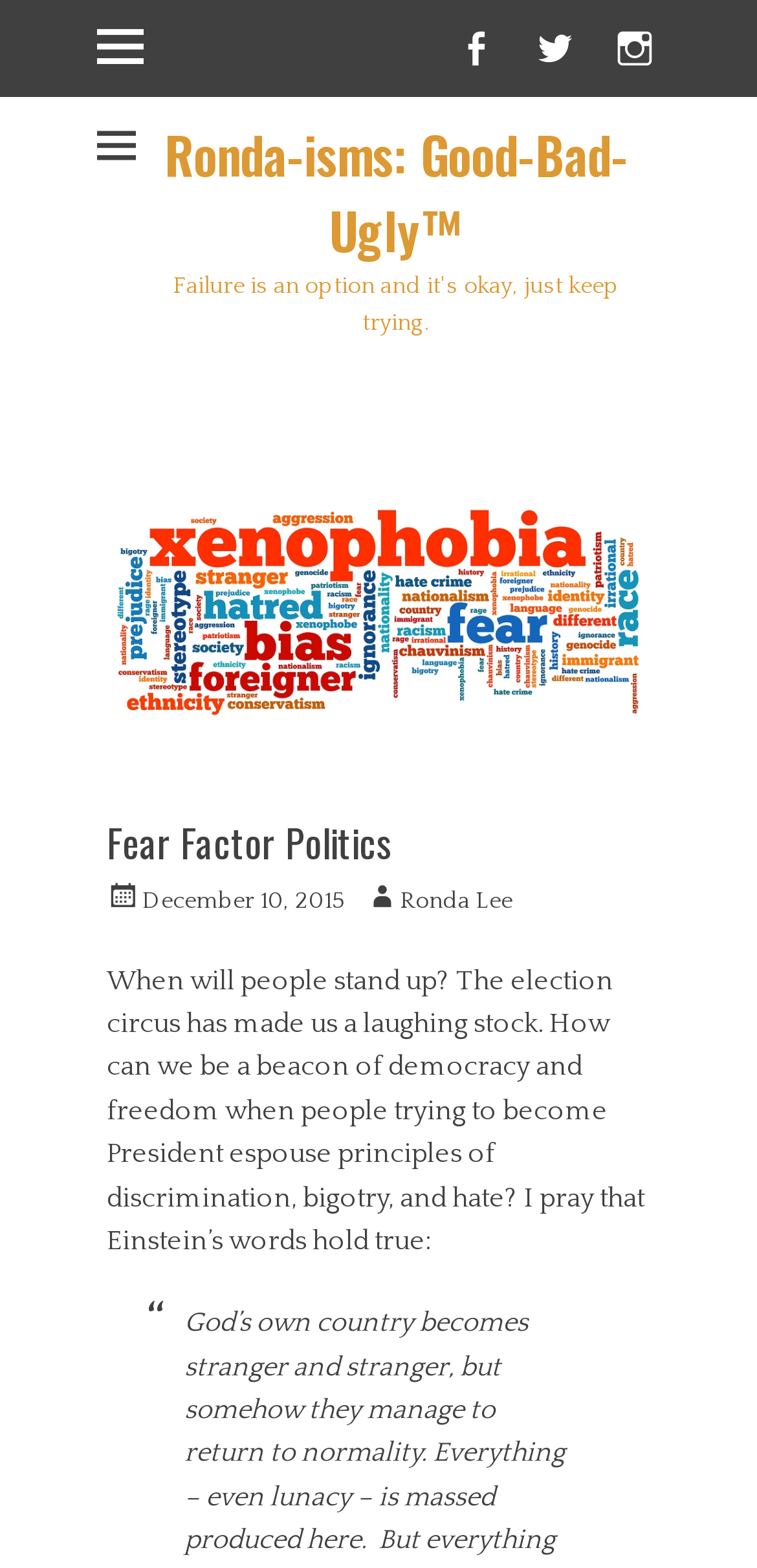Locate the bounding box coordinates of the clickable area to execute the instruction: "View the post details". Provide the coordinates as four float numbers between 0 and 1, represented as [left, top, right, bottom].

[0.141, 0.567, 0.456, 0.583]